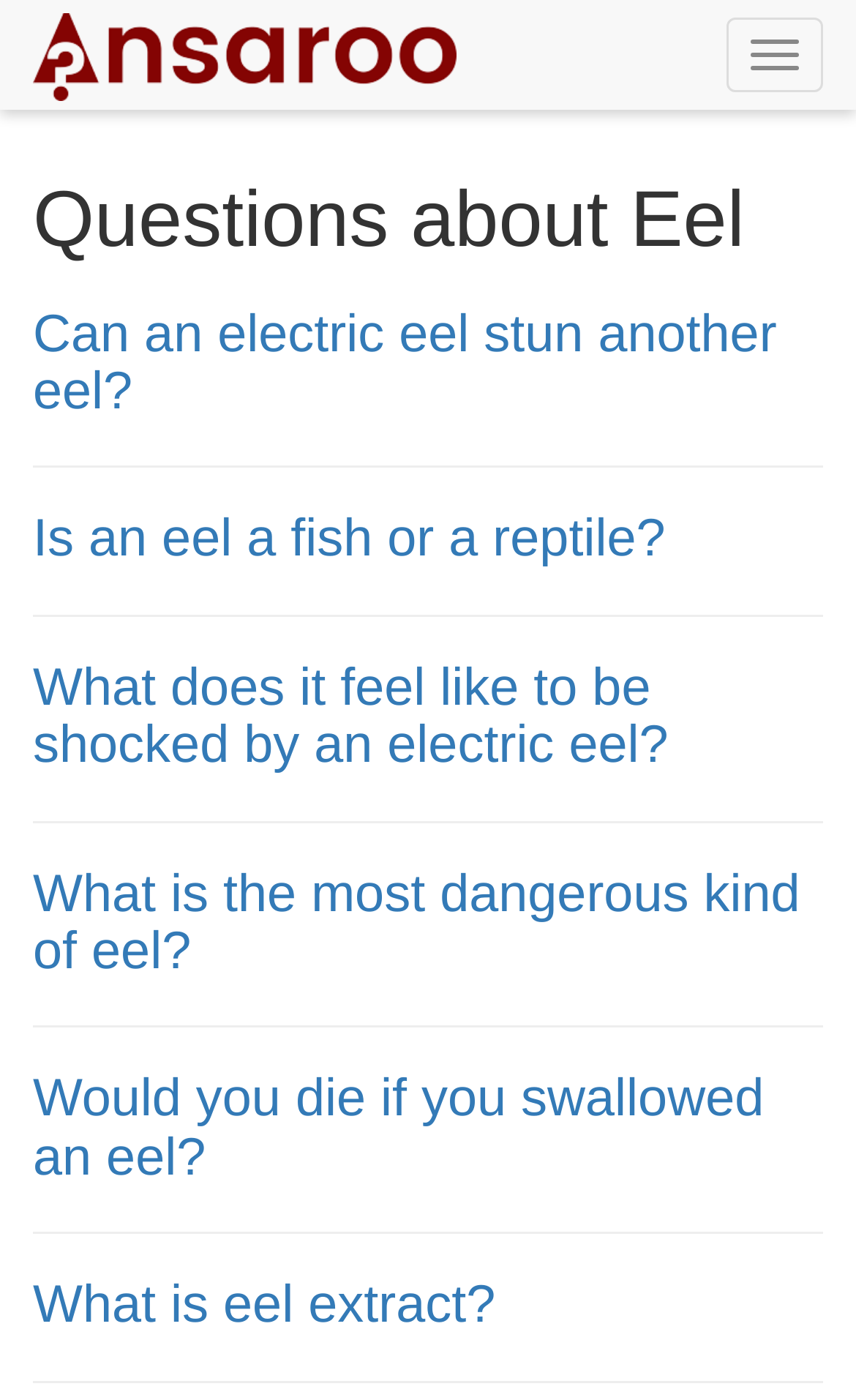Please find the bounding box coordinates for the clickable element needed to perform this instruction: "Explore 'What is eel extract?'".

[0.038, 0.911, 0.579, 0.954]